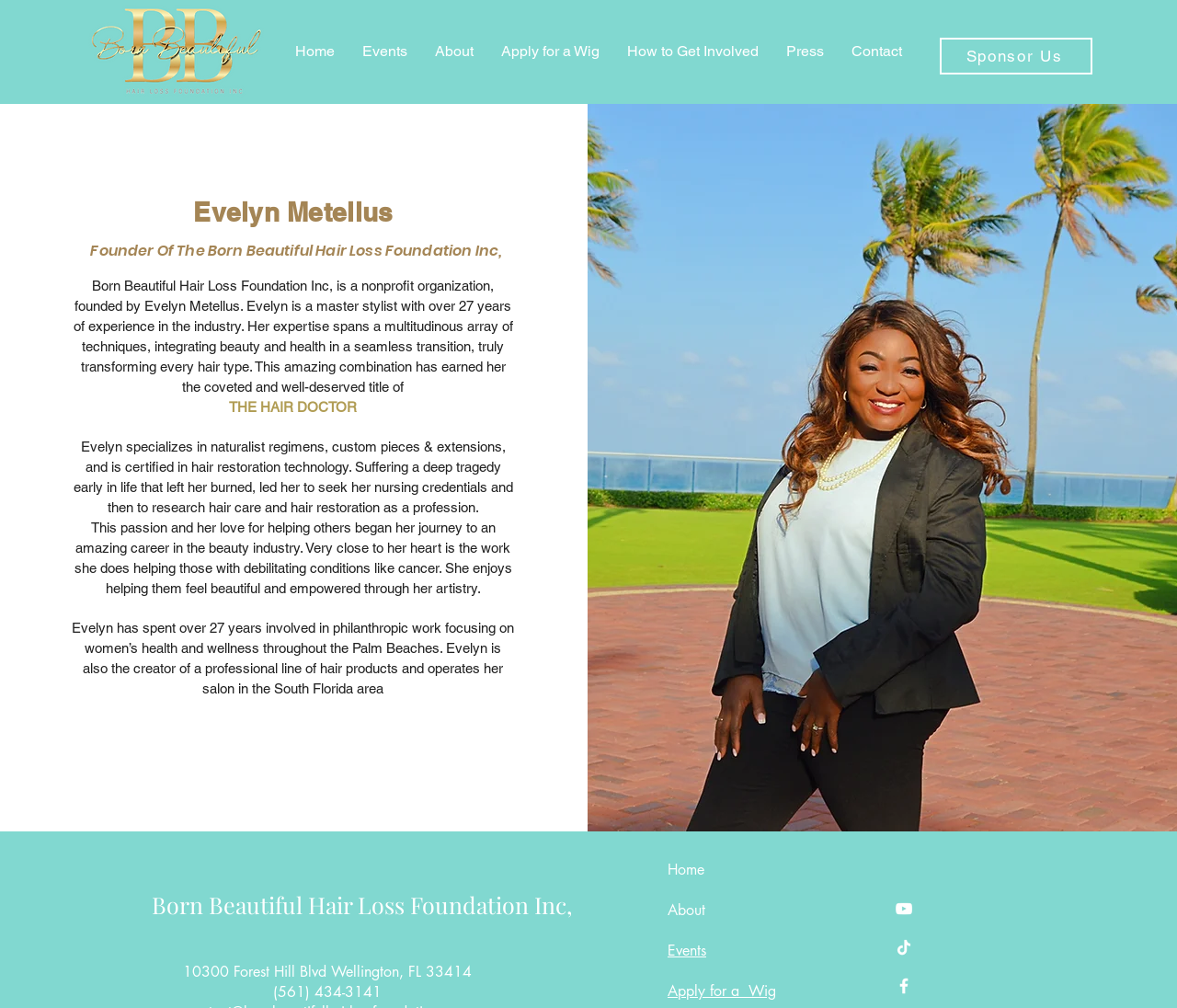Show the bounding box coordinates for the HTML element as described: "Apply for a Wig".

[0.414, 0.028, 0.521, 0.074]